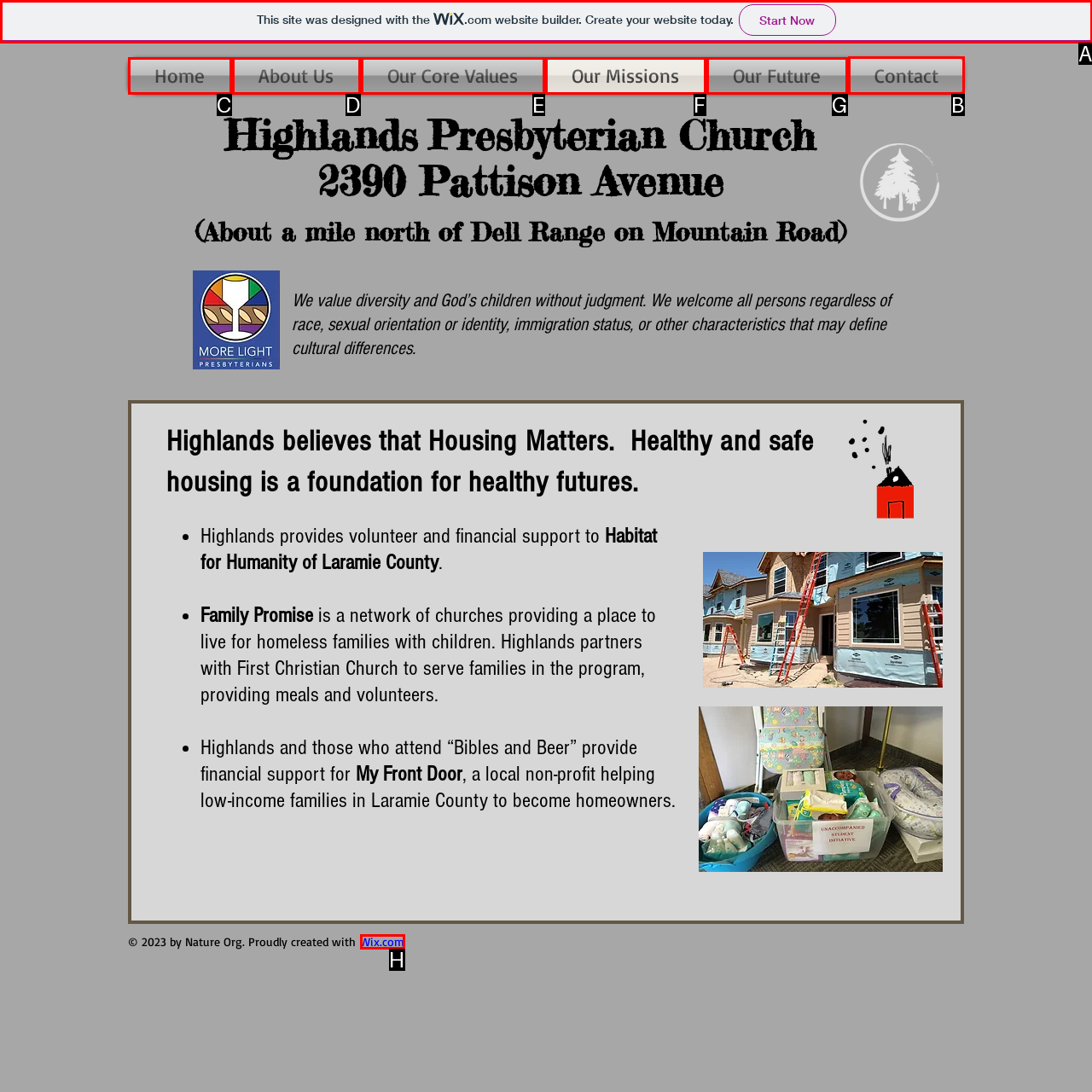Which letter corresponds to the correct option to complete the task: Read 'Remembering the Gentle, Persistent, Calm, Avid Mark Rucker'?
Answer with the letter of the chosen UI element.

None